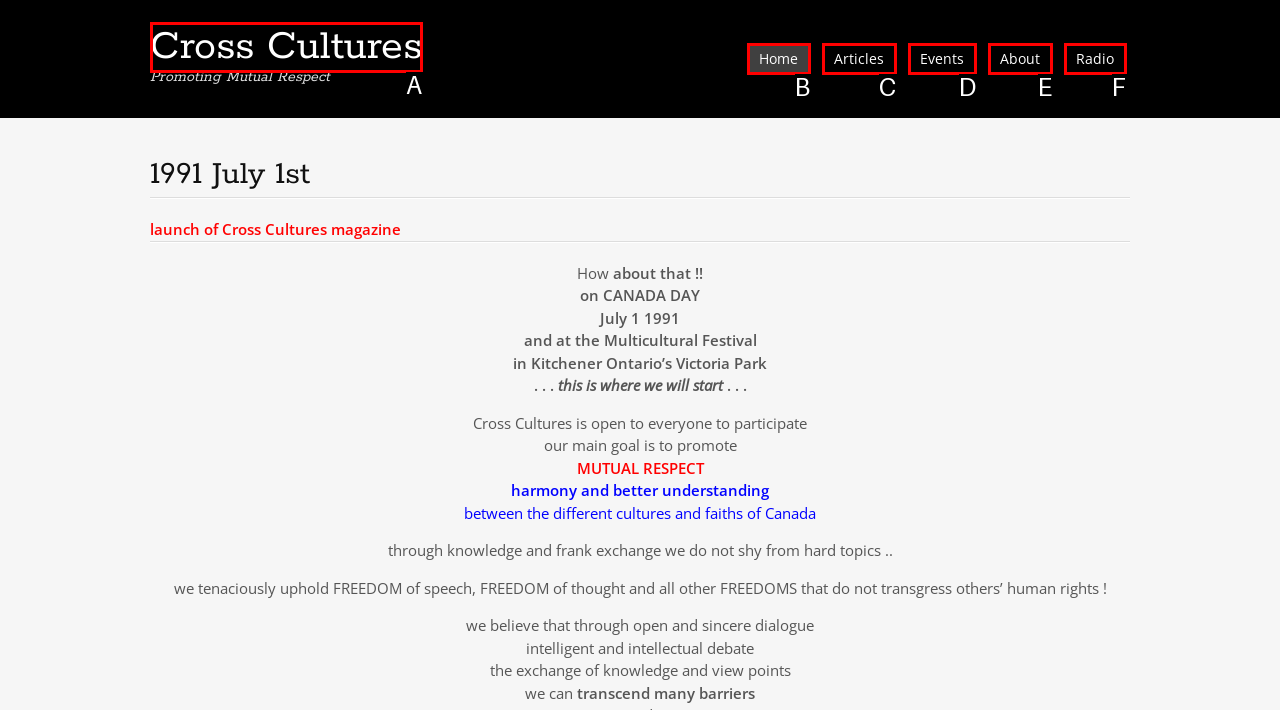Identify the HTML element that best matches the description: About. Provide your answer by selecting the corresponding letter from the given options.

E